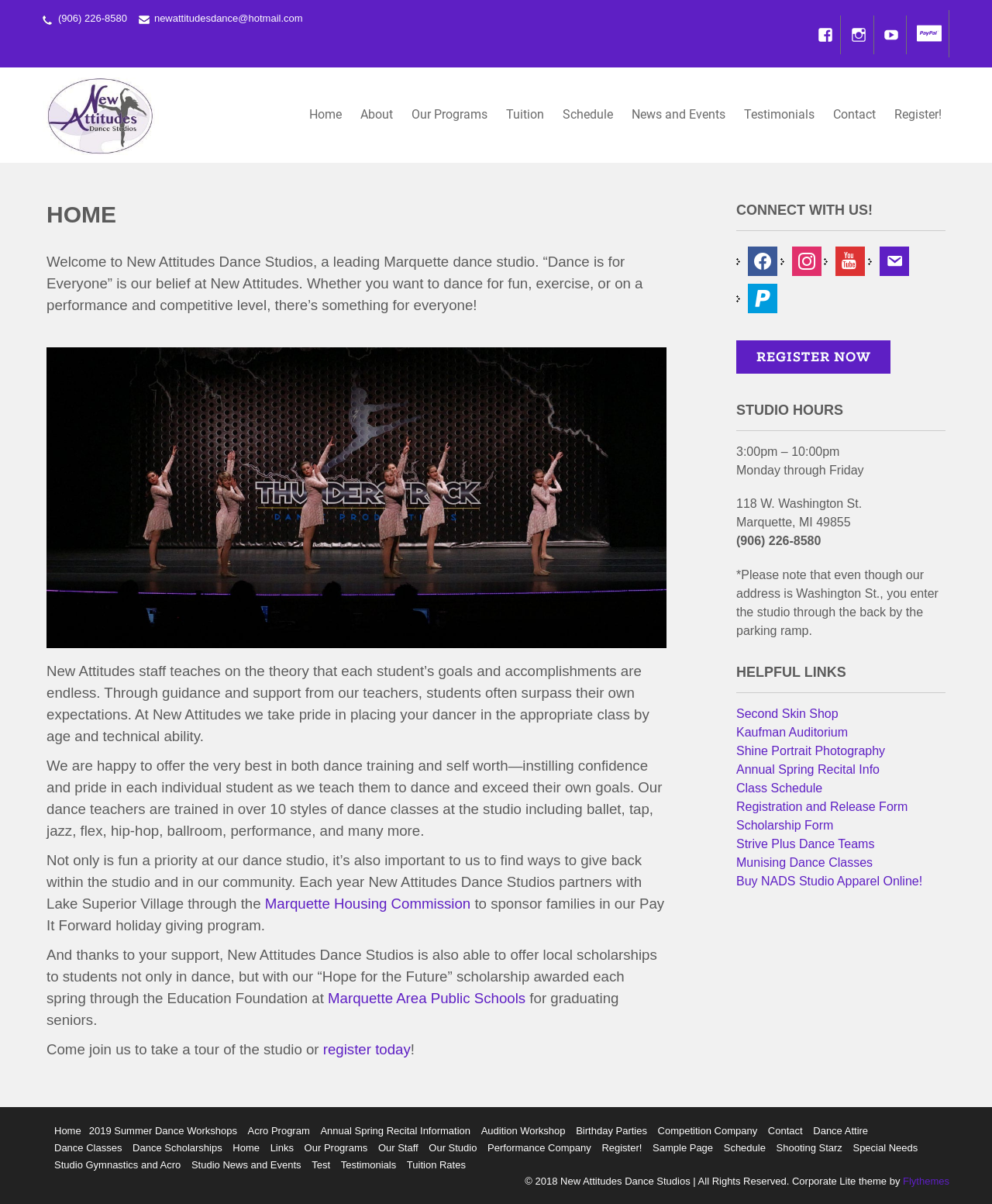Generate a thorough description of the webpage.

The webpage is about New Attitudes Dance Studios, a leading dance studio in Marquette. At the top, there is a header section with the studio's logo, phone number, and email address. Below that, there are social media links to Facebook, Instagram, YouTube, and an unknown platform. 

The main content area is divided into two sections. On the left, there is a heading "HOME" followed by a welcome message and a brief introduction to the studio's philosophy and goals. Below that, there is a large image of the studio, and then several paragraphs of text describing the studio's approach to teaching dance, its community involvement, and its scholarship programs.

On the right, there are several sections with headings "CONNECT WITH US!", "STUDIO HOURS", and "HELPFUL LINKS". The "CONNECT WITH US!" section has links to the studio's social media profiles and a PayPal link. The "STUDIO HOURS" section lists the studio's operating hours, address, and phone number. The "HELPFUL LINKS" section has links to various external resources, including dance-related businesses and the studio's own registration and scholarship forms.

At the bottom of the page, there is a footer section with links to various pages on the website, including the home page, summer dance workshops, and contact information.